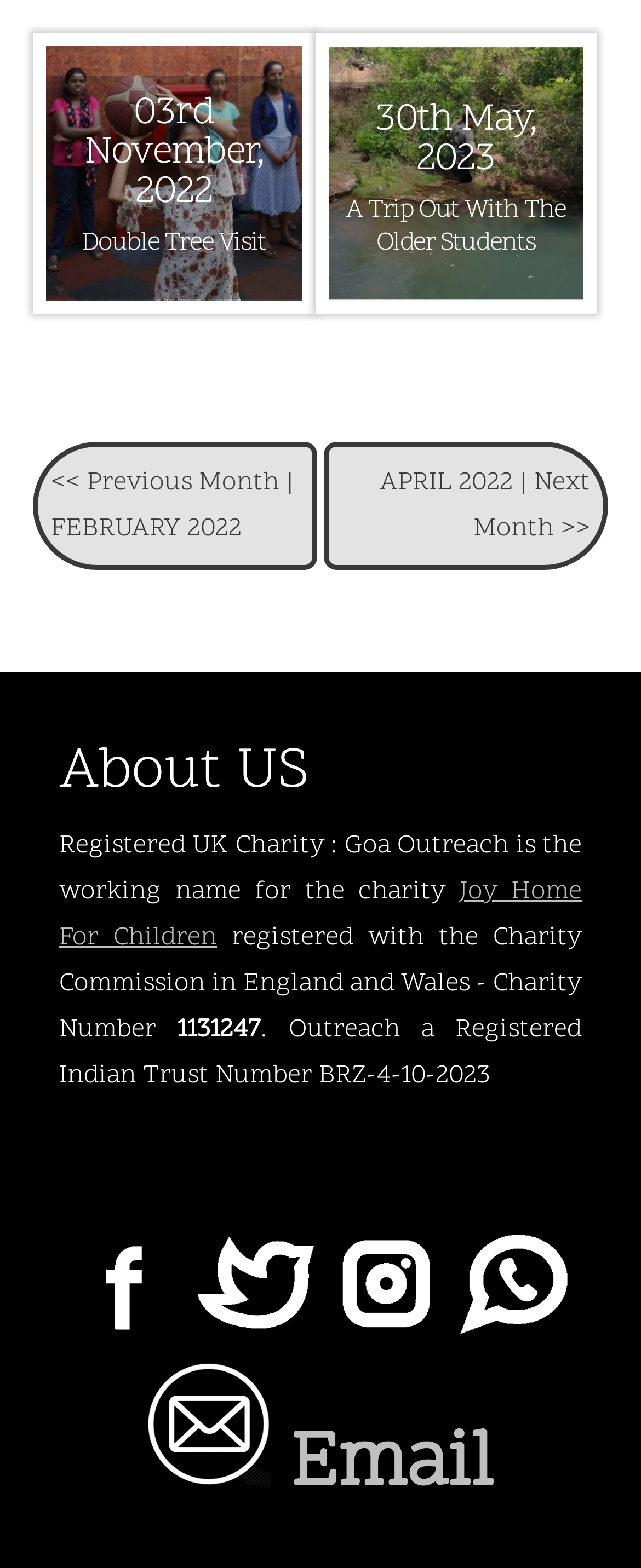From the webpage screenshot, predict the bounding box of the UI element that matches this description: "parent_node: Email".

[0.303, 0.843, 0.495, 0.866]